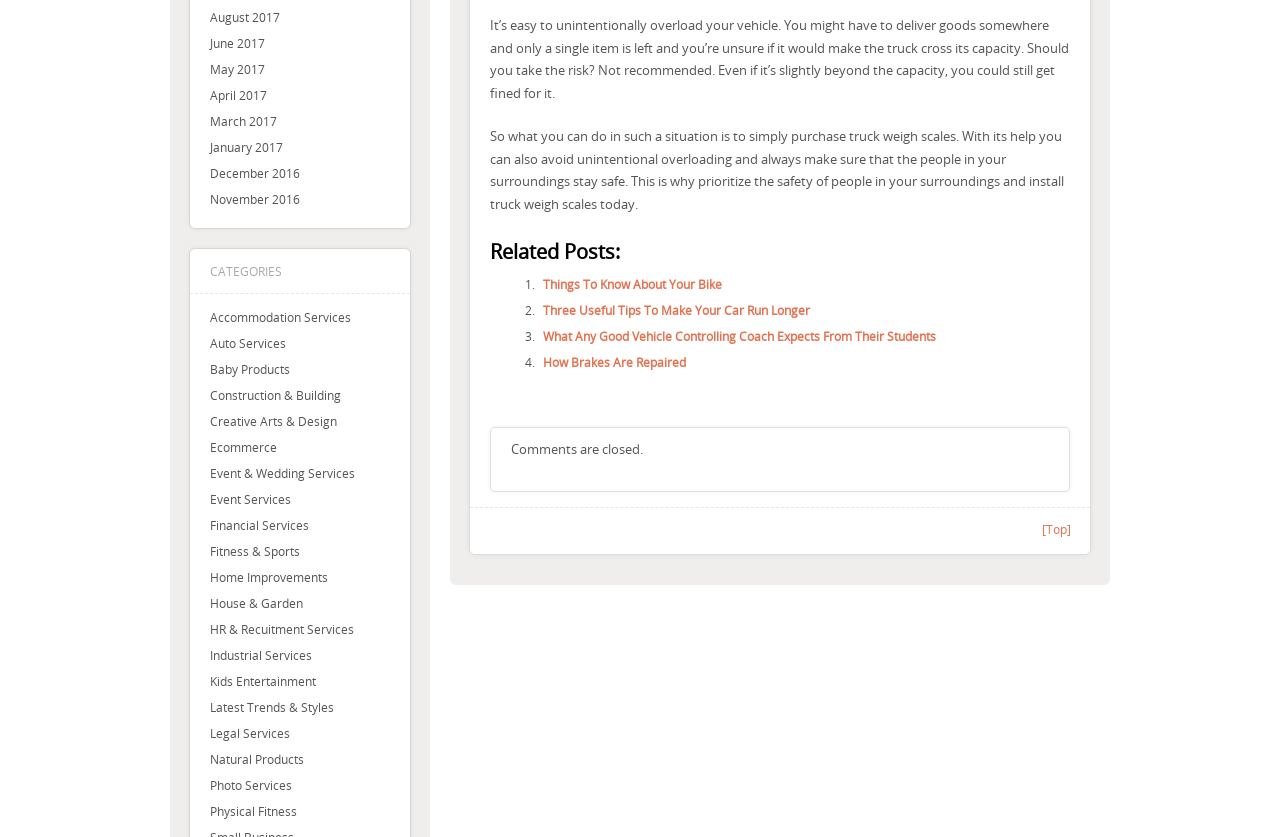Answer in one word or a short phrase: 
What is the topic of the text?

truck safety